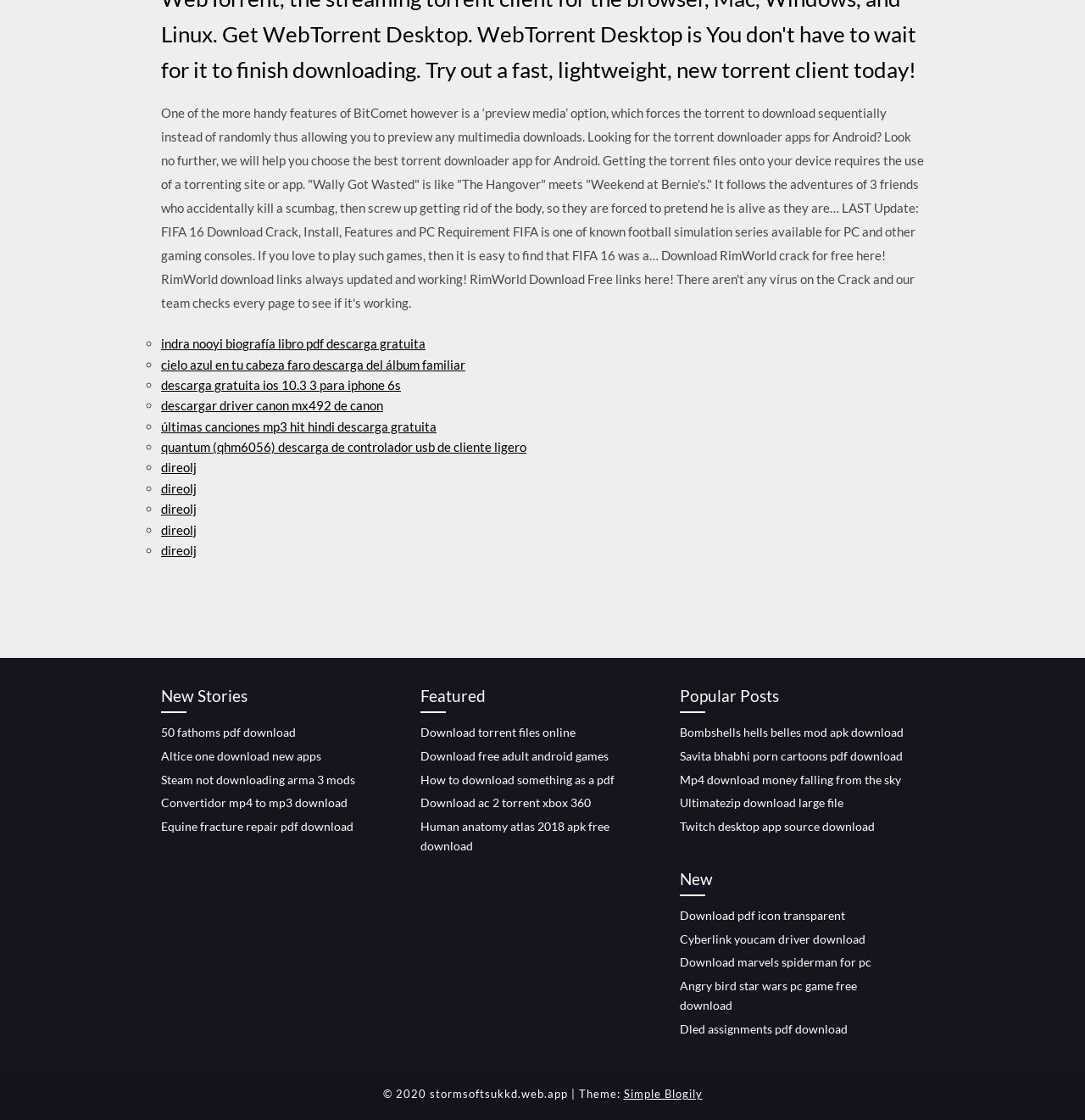Identify the bounding box coordinates of the element to click to follow this instruction: 'Click on 'Download torrent files online''. Ensure the coordinates are four float values between 0 and 1, provided as [left, top, right, bottom].

[0.388, 0.647, 0.53, 0.66]